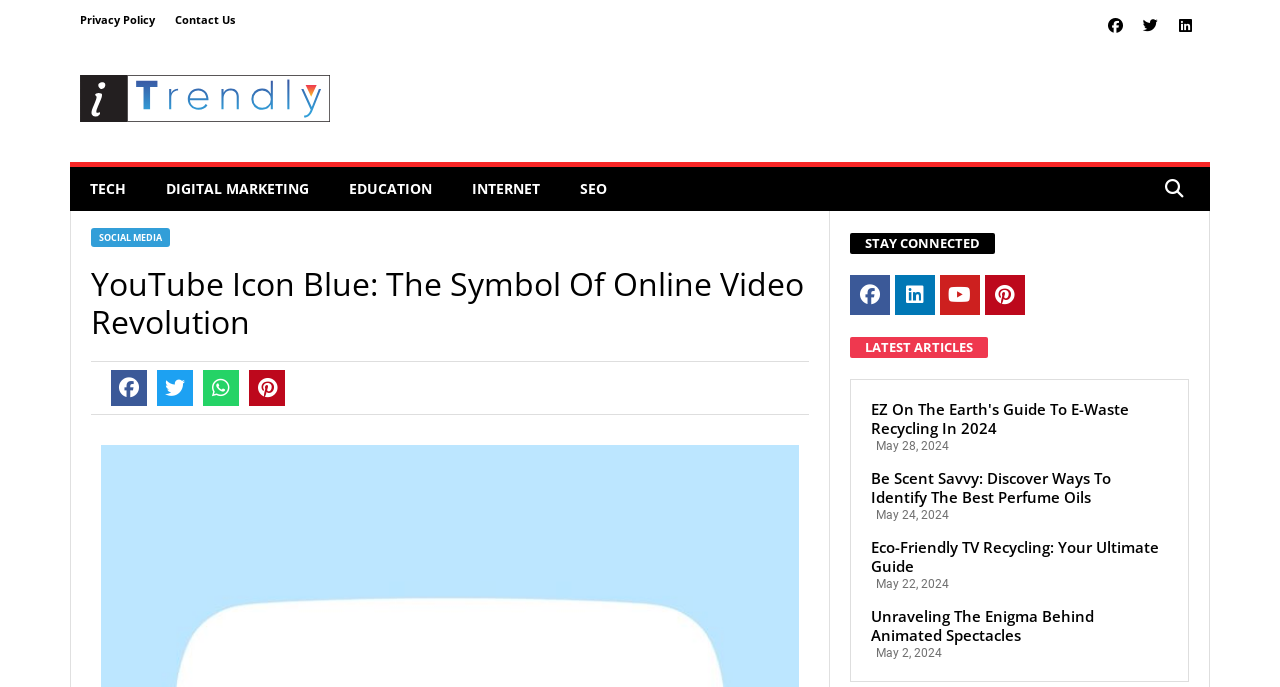What is the category of the article 'EZ On The Earth's Guide To E-Waste Recycling In 2024'?
Based on the content of the image, thoroughly explain and answer the question.

The article 'EZ On The Earth's Guide To E-Waste Recycling In 2024' is listed under the category section, and the closest category link is 'TECH', which suggests that the article belongs to the TECH category.